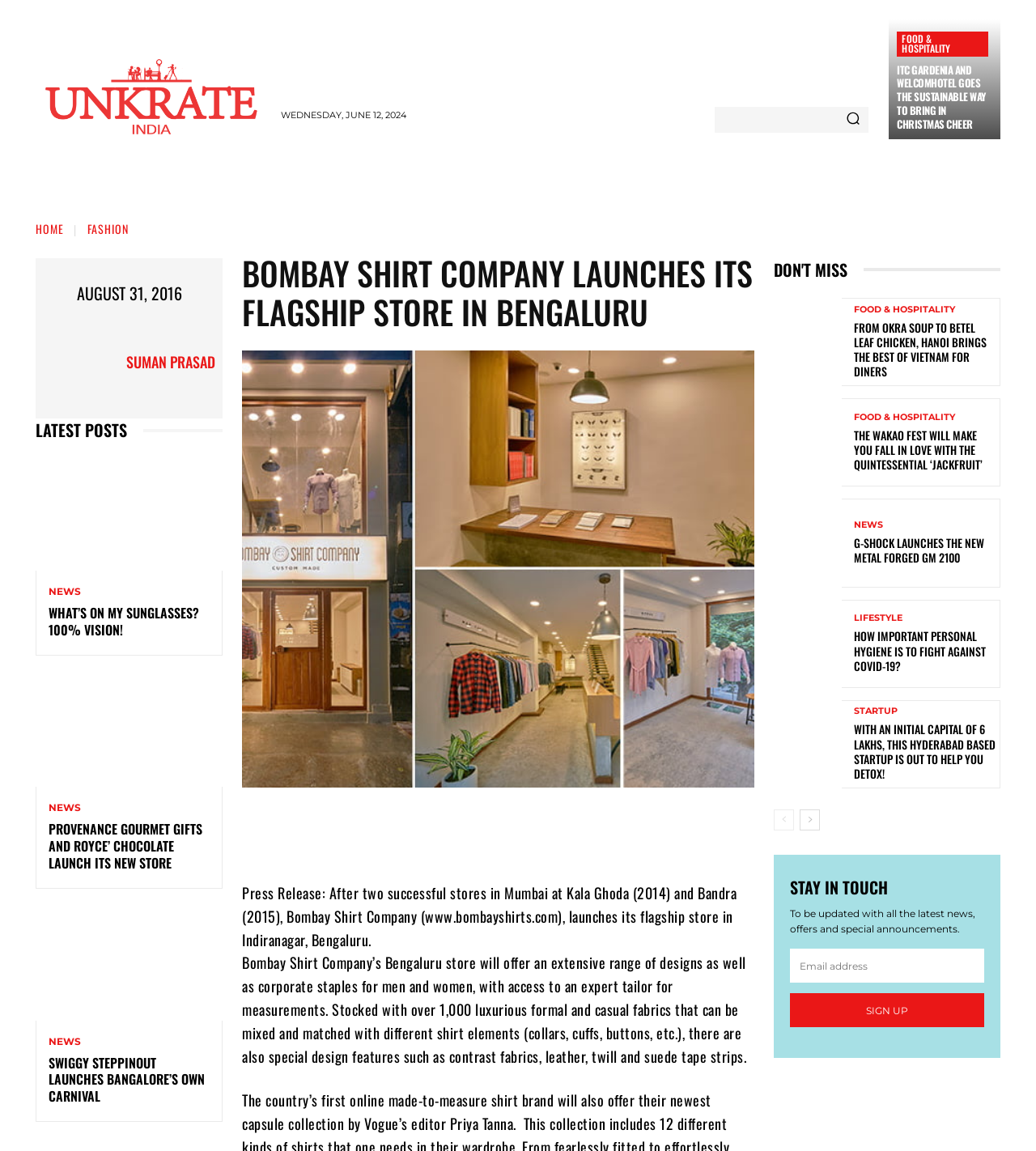Please identify the bounding box coordinates of the element that needs to be clicked to perform the following instruction: "Read the latest news".

[0.047, 0.51, 0.078, 0.518]